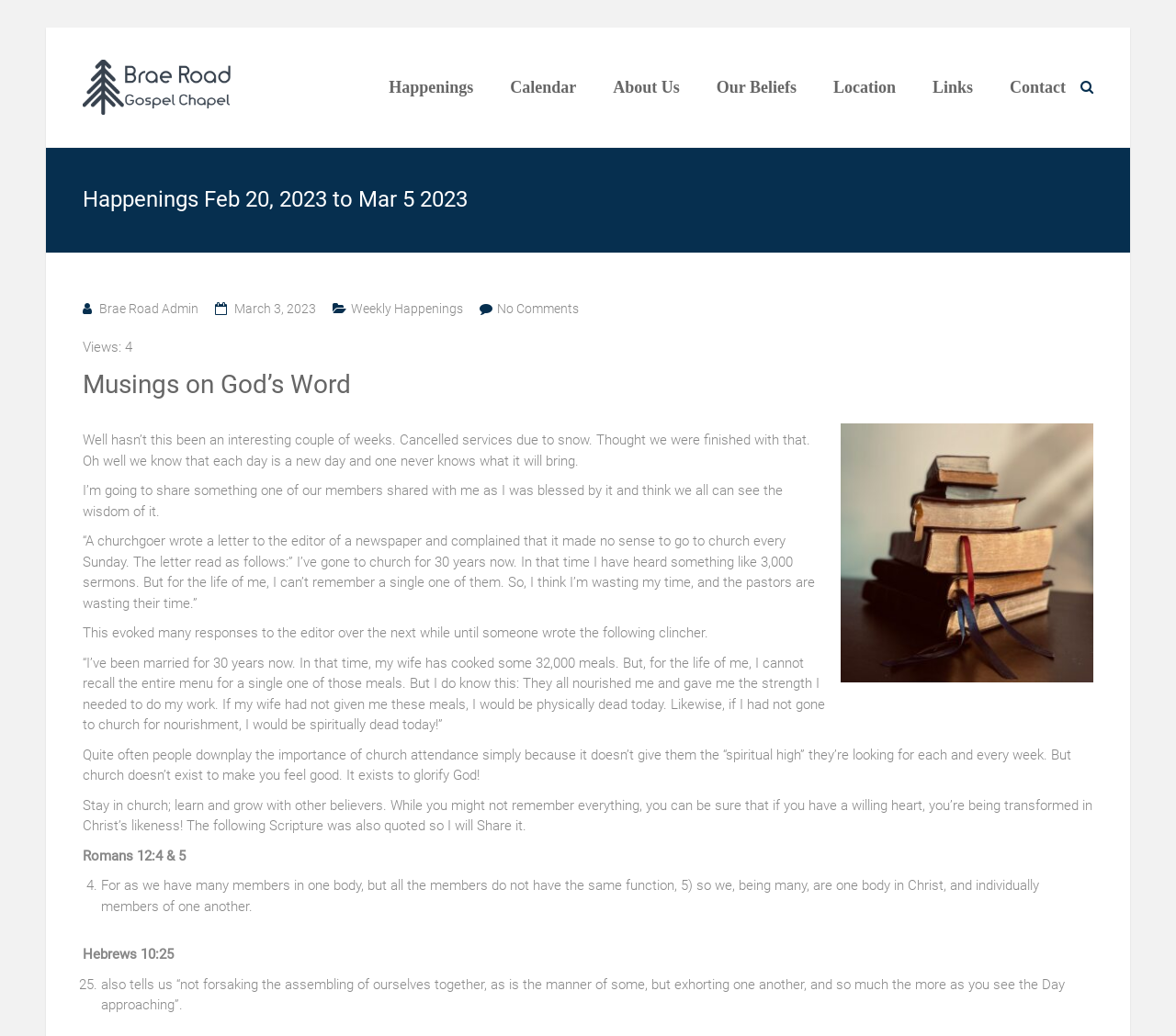Bounding box coordinates are to be given in the format (top-left x, top-left y, bottom-right x, bottom-right y). All values must be floating point numbers between 0 and 1. Provide the bounding box coordinate for the UI element described as: Brae Road Admin

[0.084, 0.29, 0.169, 0.305]